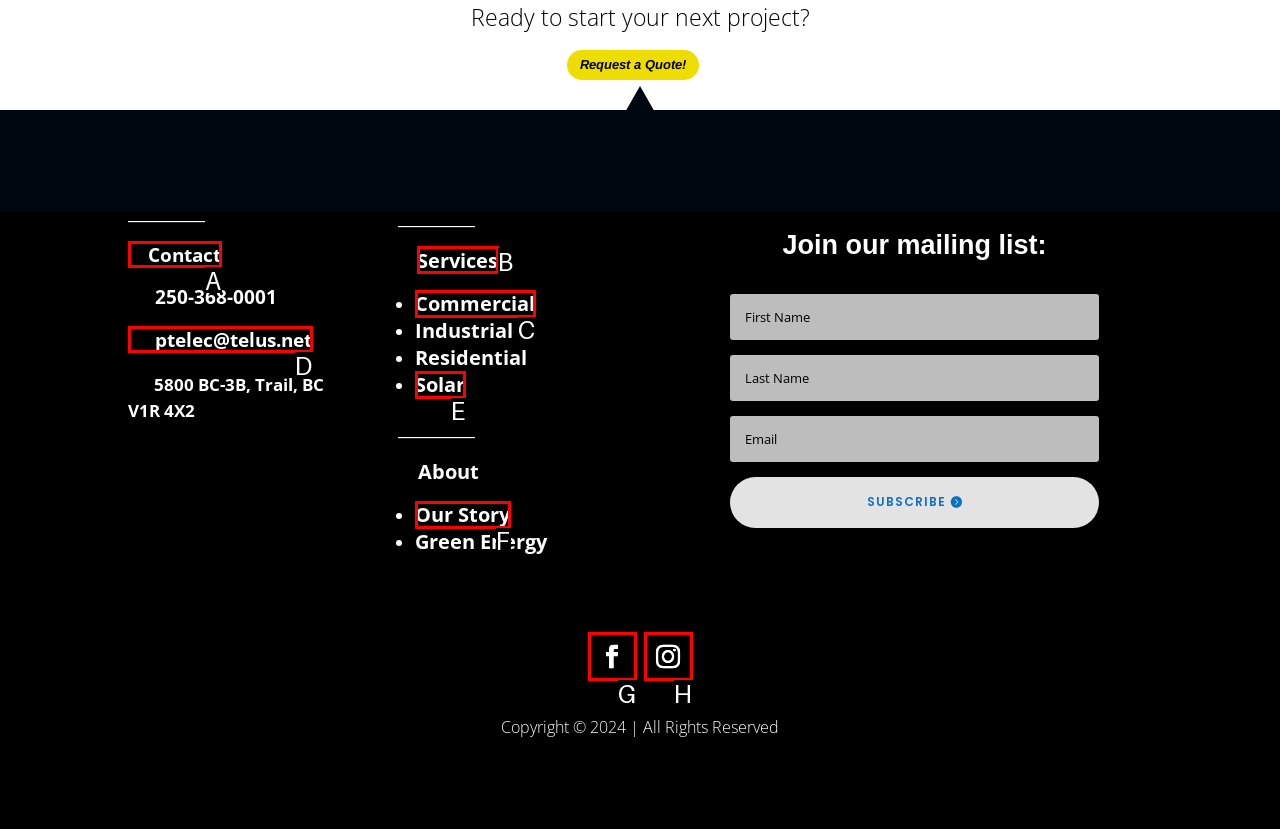Determine which option matches the element description: Academic Calendar
Reply with the letter of the appropriate option from the options provided.

None